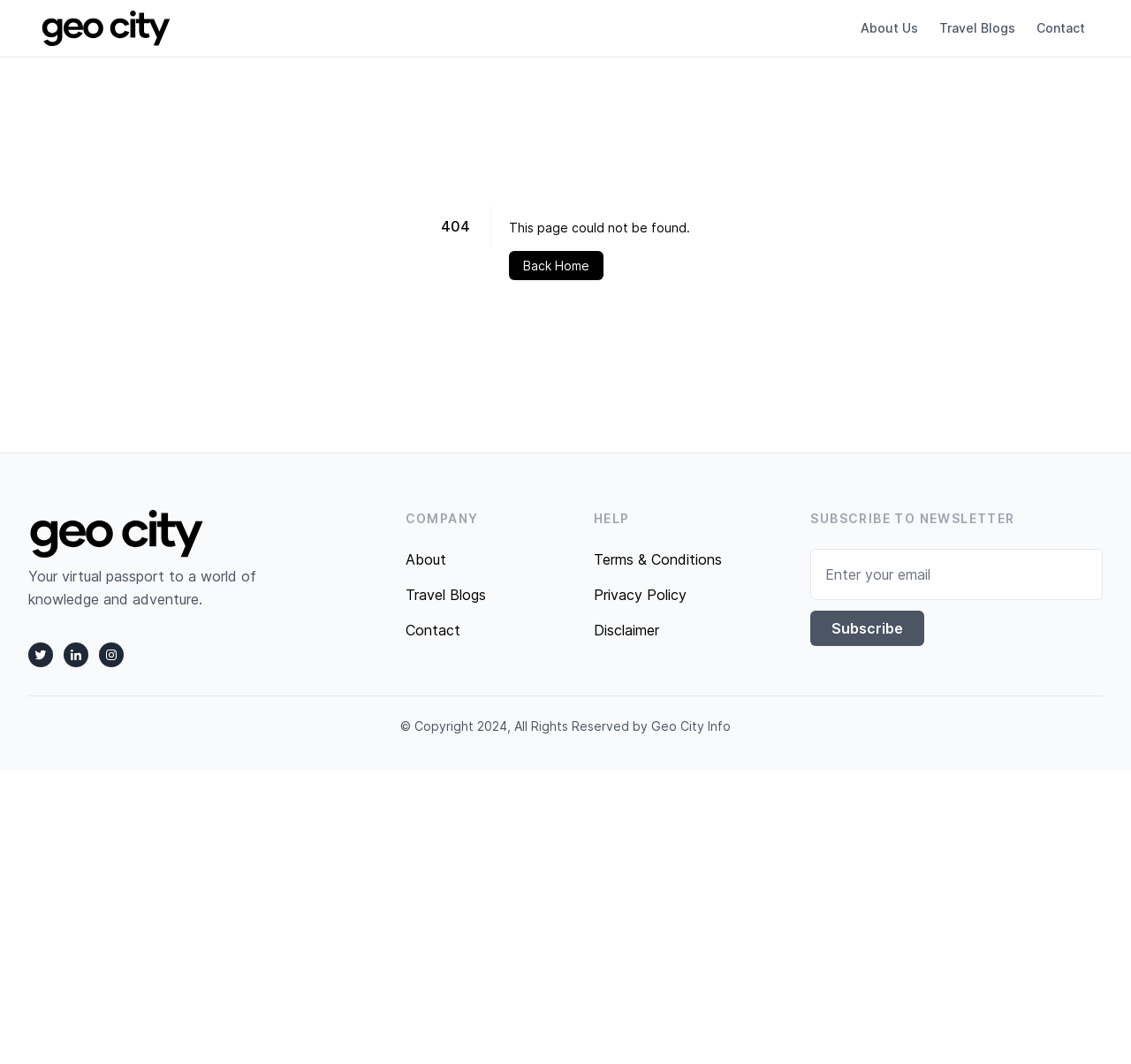Please determine the bounding box coordinates of the section I need to click to accomplish this instruction: "View Neco Expo WhatsApp group link".

None